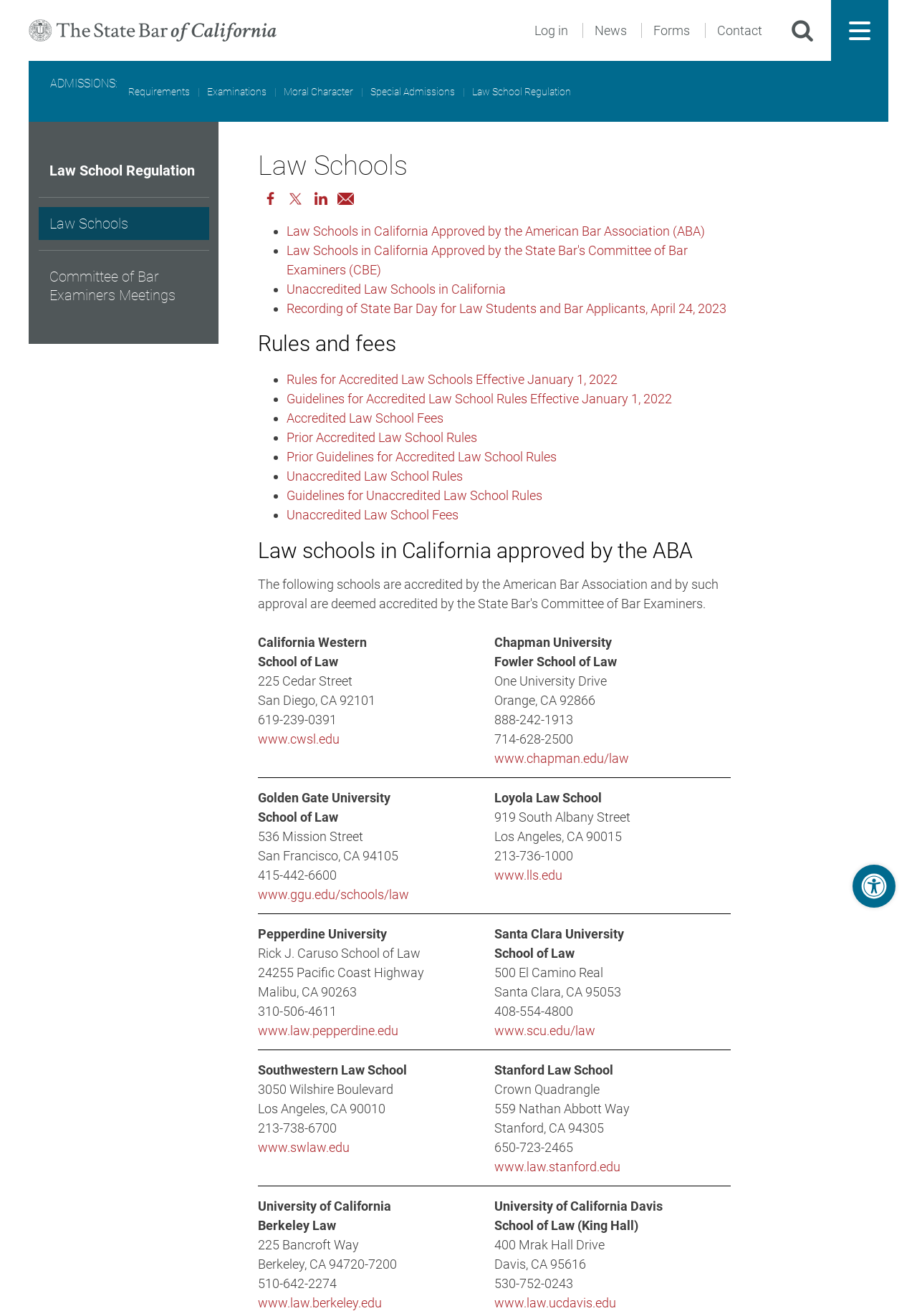Locate the bounding box coordinates of the segment that needs to be clicked to meet this instruction: "Click on Log in".

[0.583, 0.016, 0.619, 0.031]